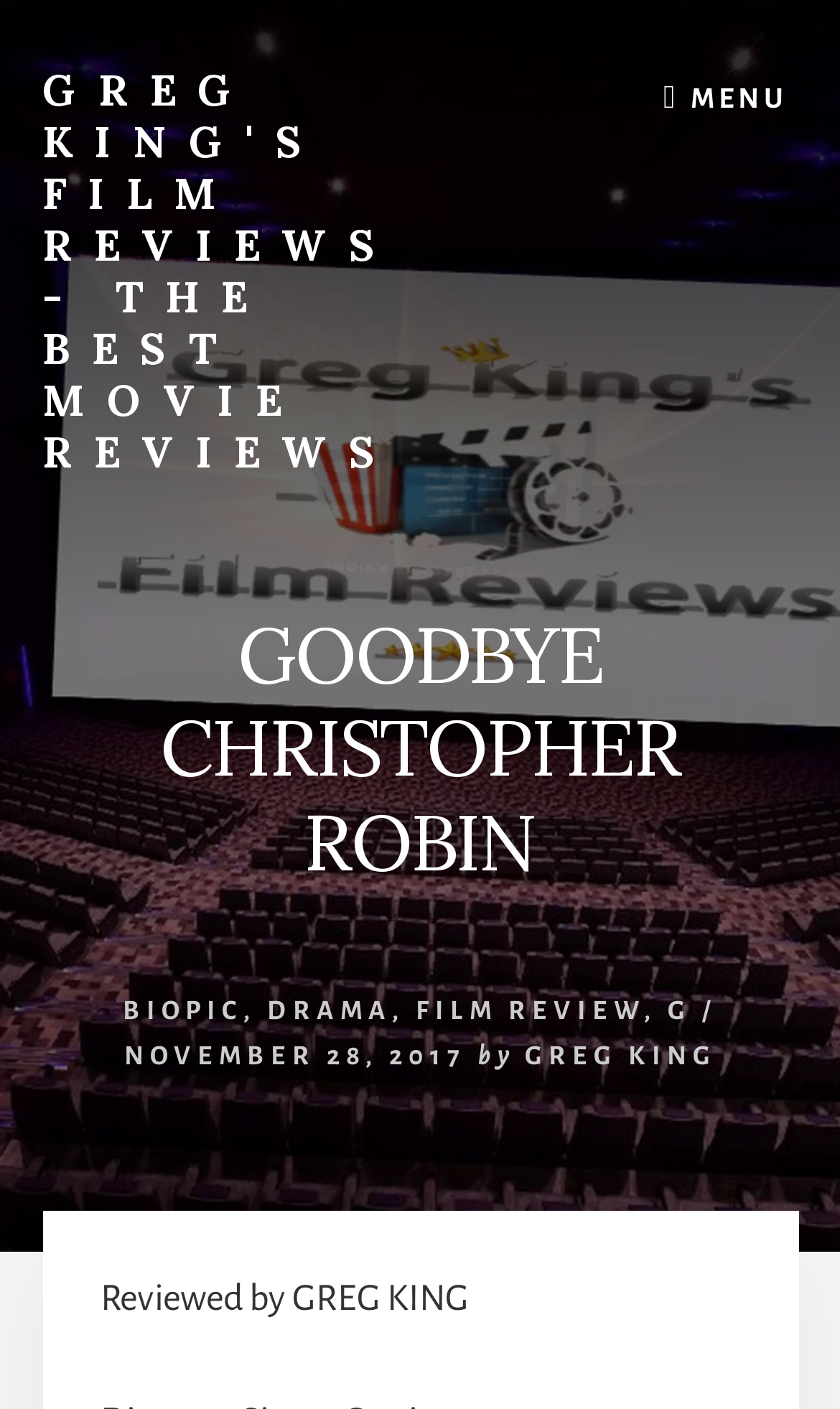Describe all the key features of the webpage in detail.

The webpage is a film review page, specifically for the movie "Goodbye Christopher Robin". At the top left corner, there are two links, "Skip to content" and "Skip to footer", which are likely navigation aids for accessibility. Next to them, there is a link with the title of the website, "GREG KING'S FILM REVIEWS - THE BEST MOVIE REVIEWS". 

On the top right corner, there is a button with a menu icon, which is not currently pressed or expanded. Below the website title, there is a large heading that reads "GOODBYE CHRISTOPHER ROBIN". 

Under the heading, there are several links that categorize the film, including "BIOPIC", "DRAMA", and "FILM REVIEW", separated by commas. There is also a link with a rating, "G". 

Below these links, there is a timestamp with the date "NOVEMBER 28, 2017". Next to the timestamp, there is a phrase "by" followed by a link to the reviewer's name, "GREG KING". 

At the bottom of the page, there is a review summary that reads "Reviewed by GREG KING", which is likely a brief introduction to the film review.